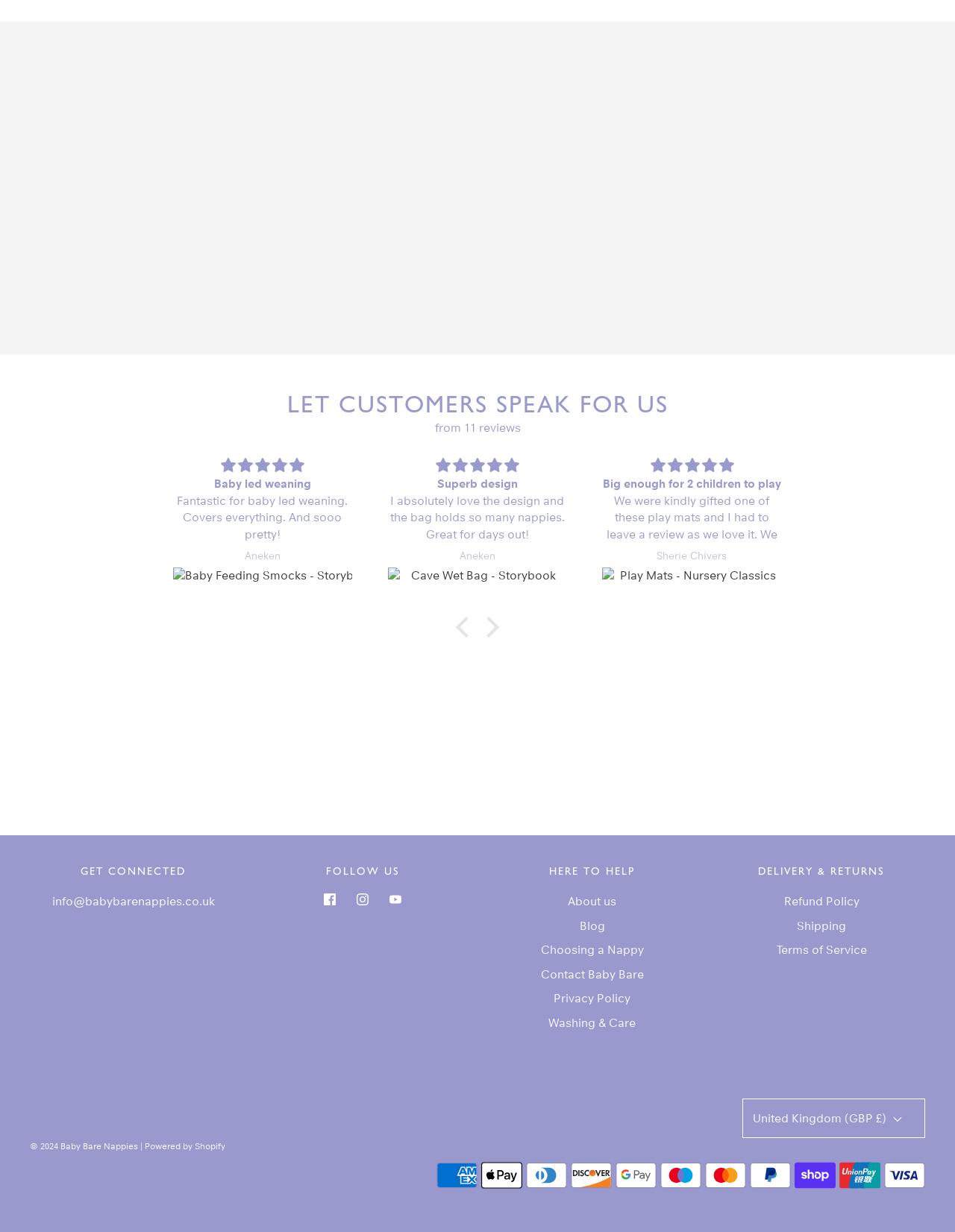Provide a single word or phrase to answer the given question: 
How can I contact Baby Bare?

Through email or links